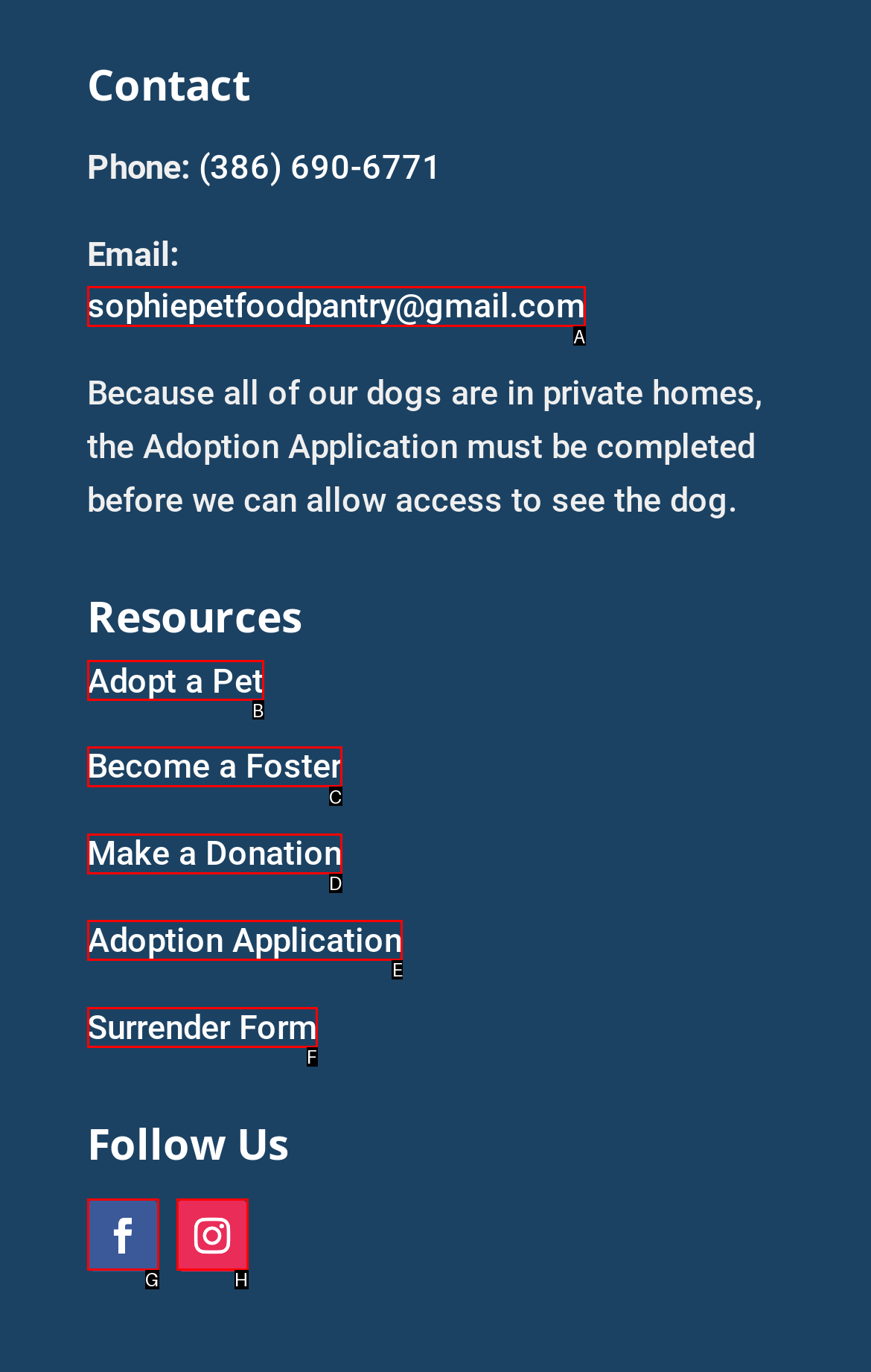Which choice should you pick to execute the task: Apply for adoption
Respond with the letter associated with the correct option only.

E